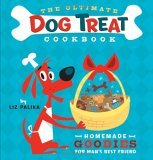Explain what is happening in the image with elaborate details.

This vibrant and playful book cover features "The Ultimate Dog Treat Cookbook," authored by Liz Palika. The design showcases a cheerful cartoon dog donning a chef's hat, joyfully holding a basket filled with colorful homemade dog treats. The bright blue background adds a fun pop of color, while bold white text at the top emphasizes the title. The subtitle, "Homemade Goodies for Man's Best Friend," highlights the cookbook's focus on creating delicious treats for dogs, appealing to pet owners who want to pamper their furry companions. This engaging cover suggests a delightful exploration of recipes aimed at ensuring dogs enjoy healthy and tasty snacks.